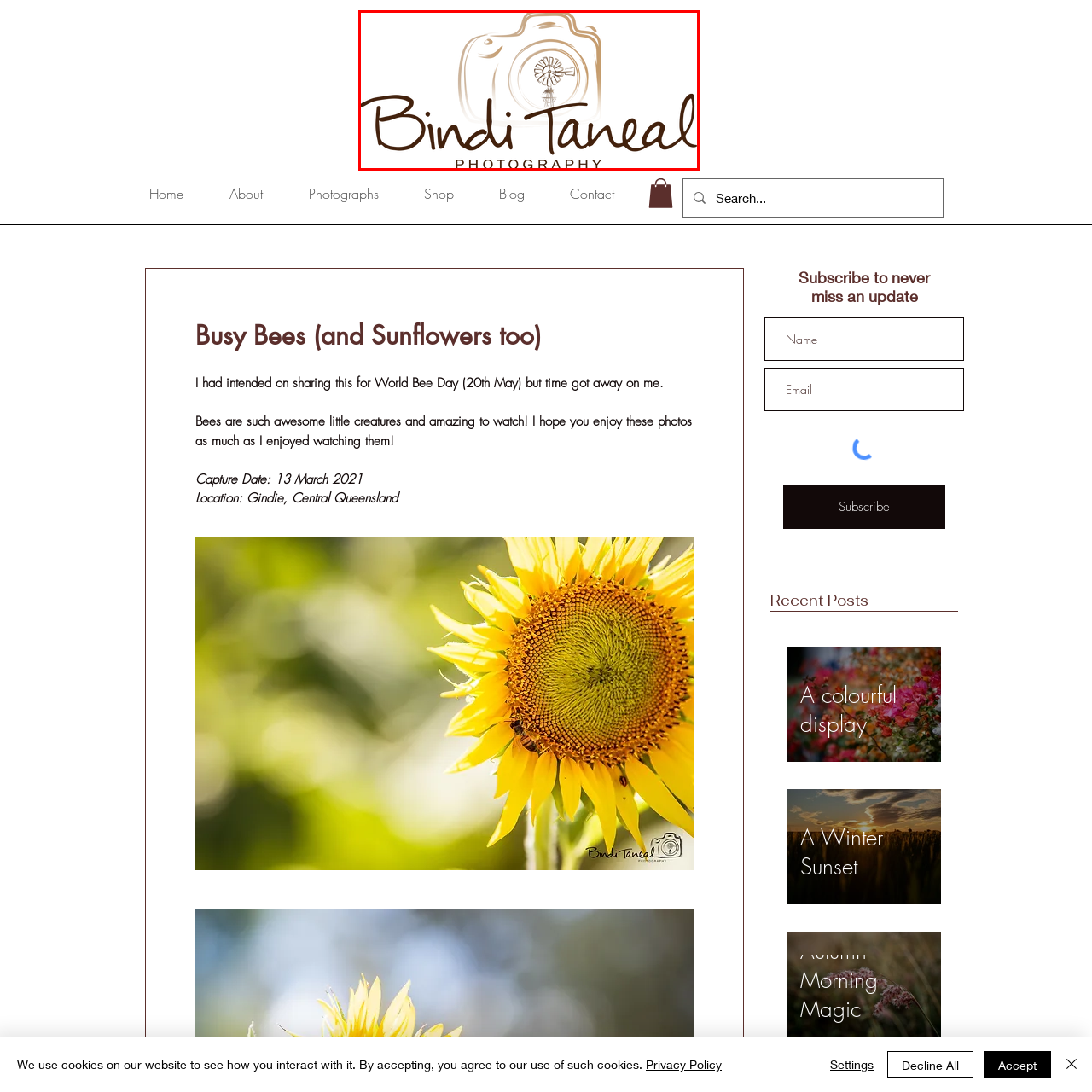View the section of the image outlined in red, What is the color of the font used for the name 'Bindi Taneal'? Provide your response in a single word or brief phrase.

Brown